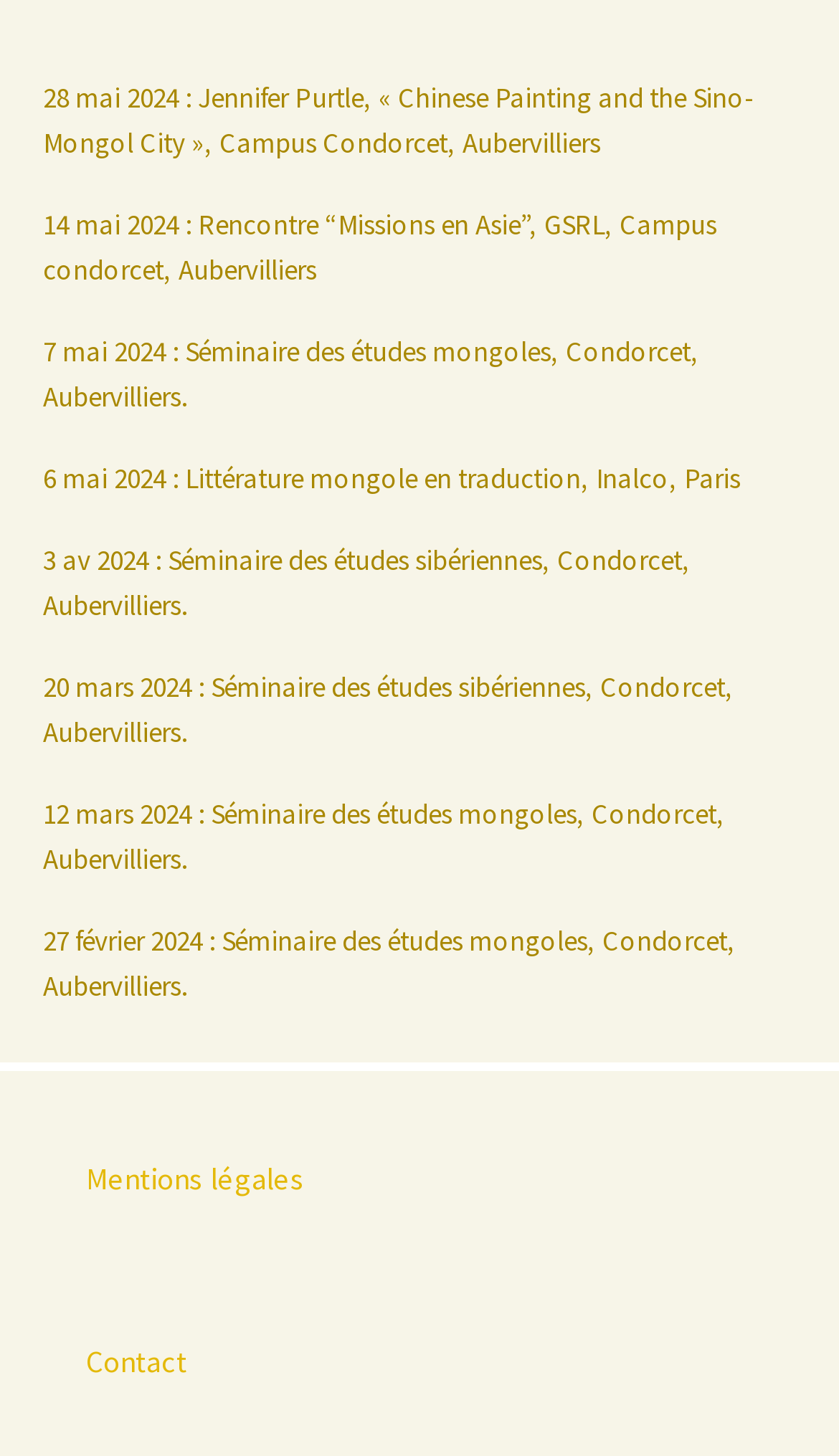Please find the bounding box coordinates of the section that needs to be clicked to achieve this instruction: "Read about Chinese Painting and the Sino-Mongol City".

[0.051, 0.053, 0.897, 0.11]